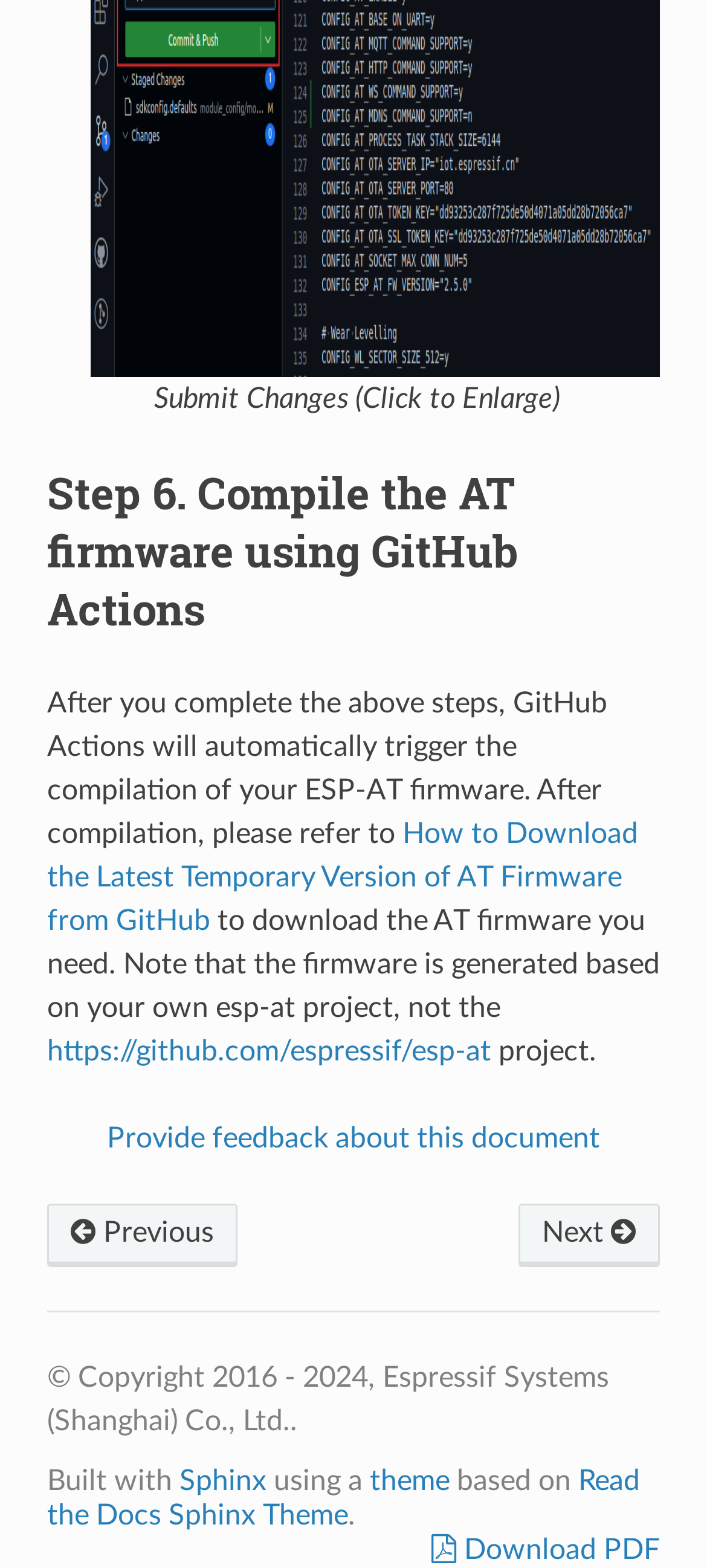Determine the bounding box coordinates of the region that needs to be clicked to achieve the task: "Download PDF".

[0.611, 0.978, 0.934, 0.998]